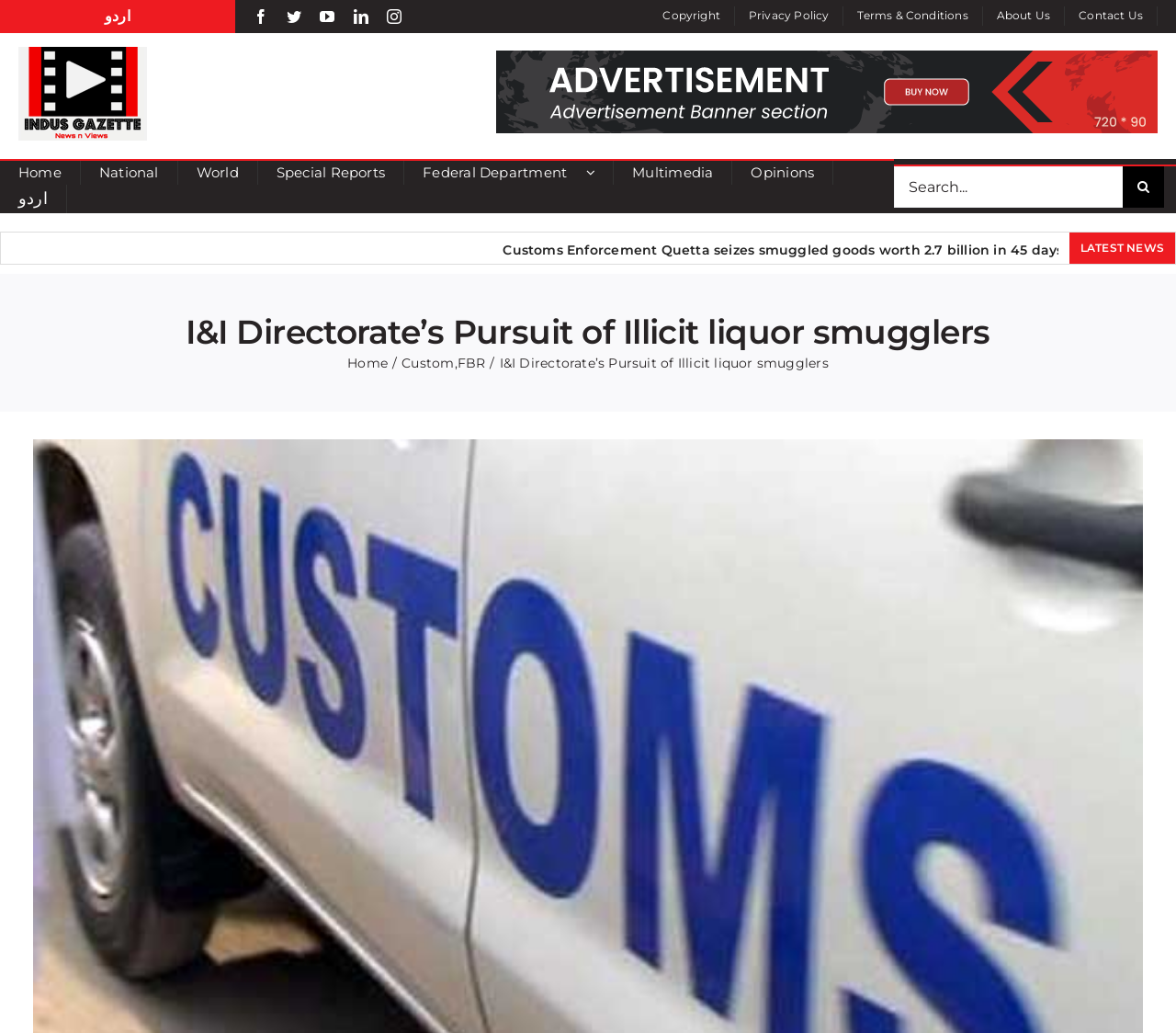What is the category of the news article?
Examine the webpage screenshot and provide an in-depth answer to the question.

I determined the answer by looking at the links under the image. One of the links is 'National', which suggests that the news article belongs to the 'National' category.